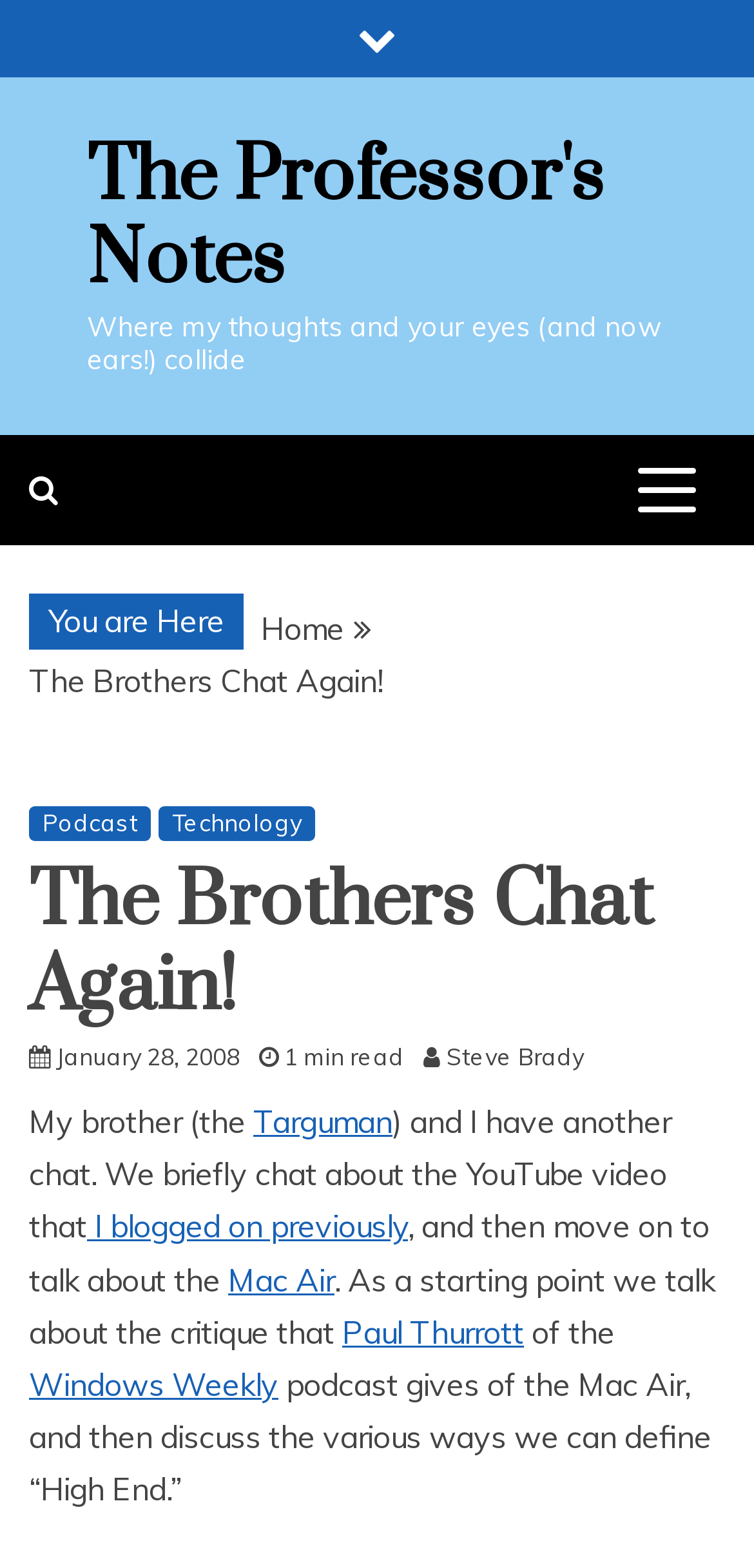Provide the bounding box coordinates of the HTML element this sentence describes: "The Professor's Notes". The bounding box coordinates consist of four float numbers between 0 and 1, i.e., [left, top, right, bottom].

[0.115, 0.083, 0.803, 0.196]